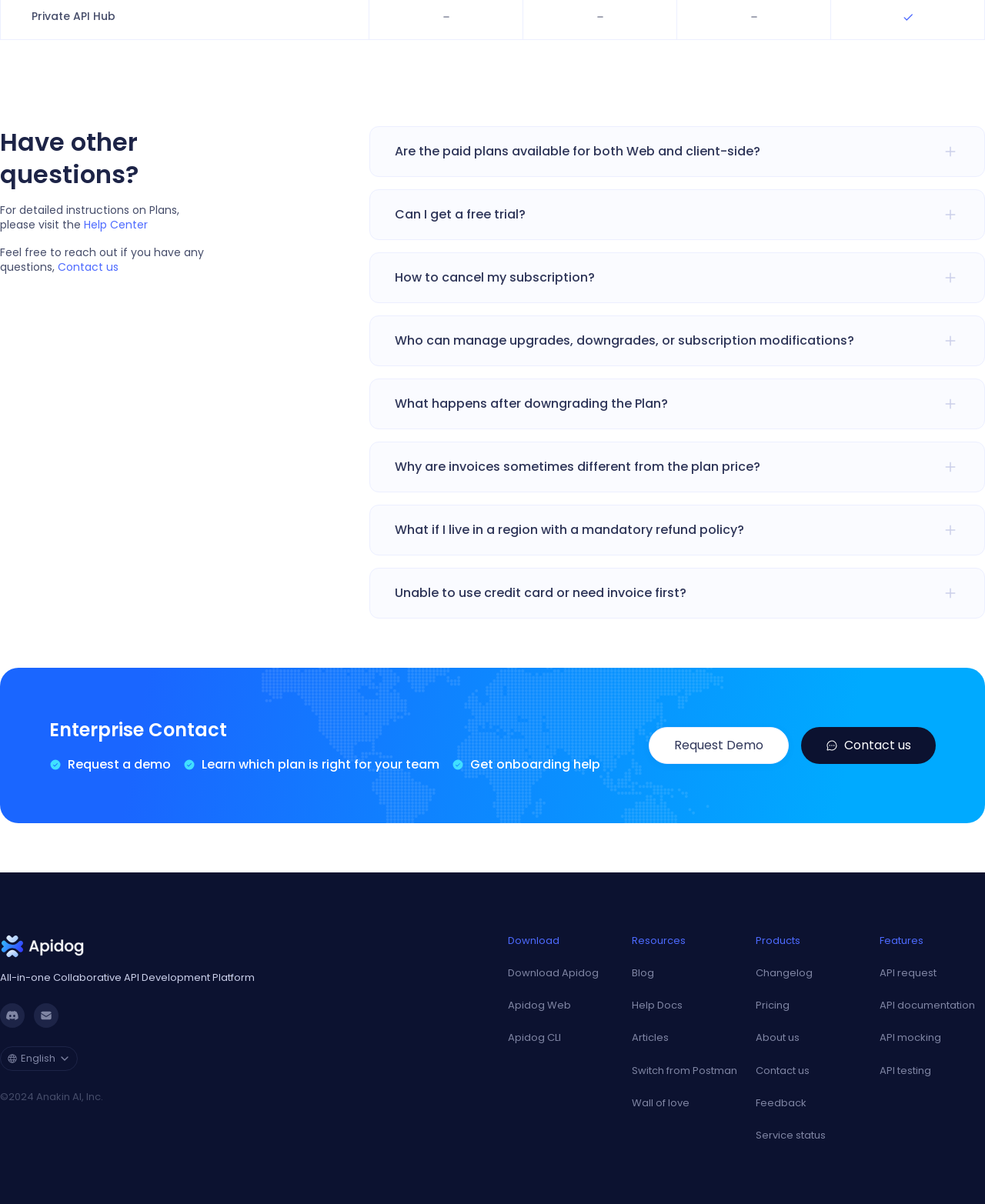What is the purpose of the 'Contact us' link?
Using the picture, provide a one-word or short phrase answer.

To contact the company